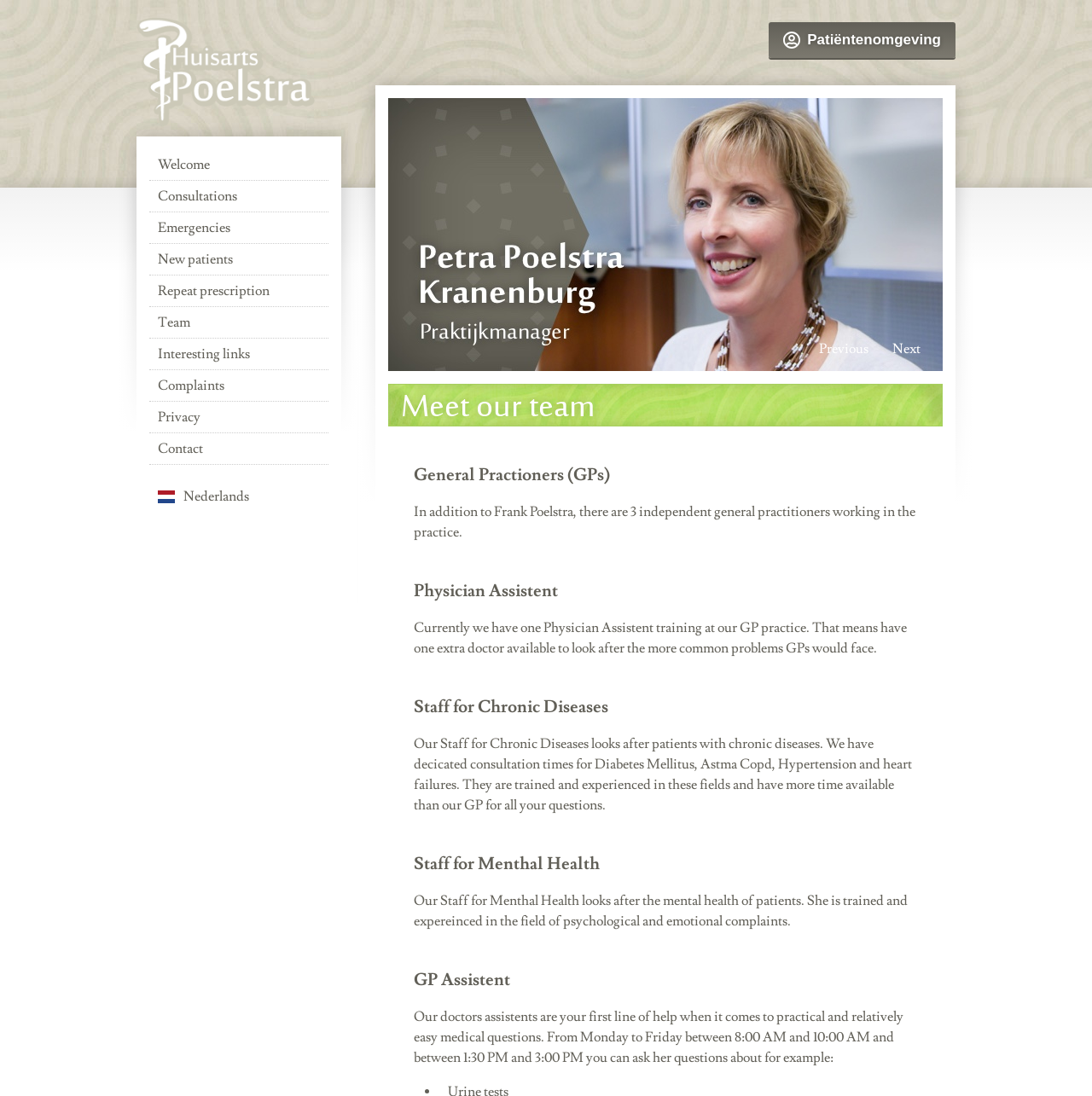Please respond to the question using a single word or phrase:
What are the consultation times for the Staff for Chronic Diseases?

Dedicated times for Diabetes Mellitus, Astma Copd, Hypertension and heart failures